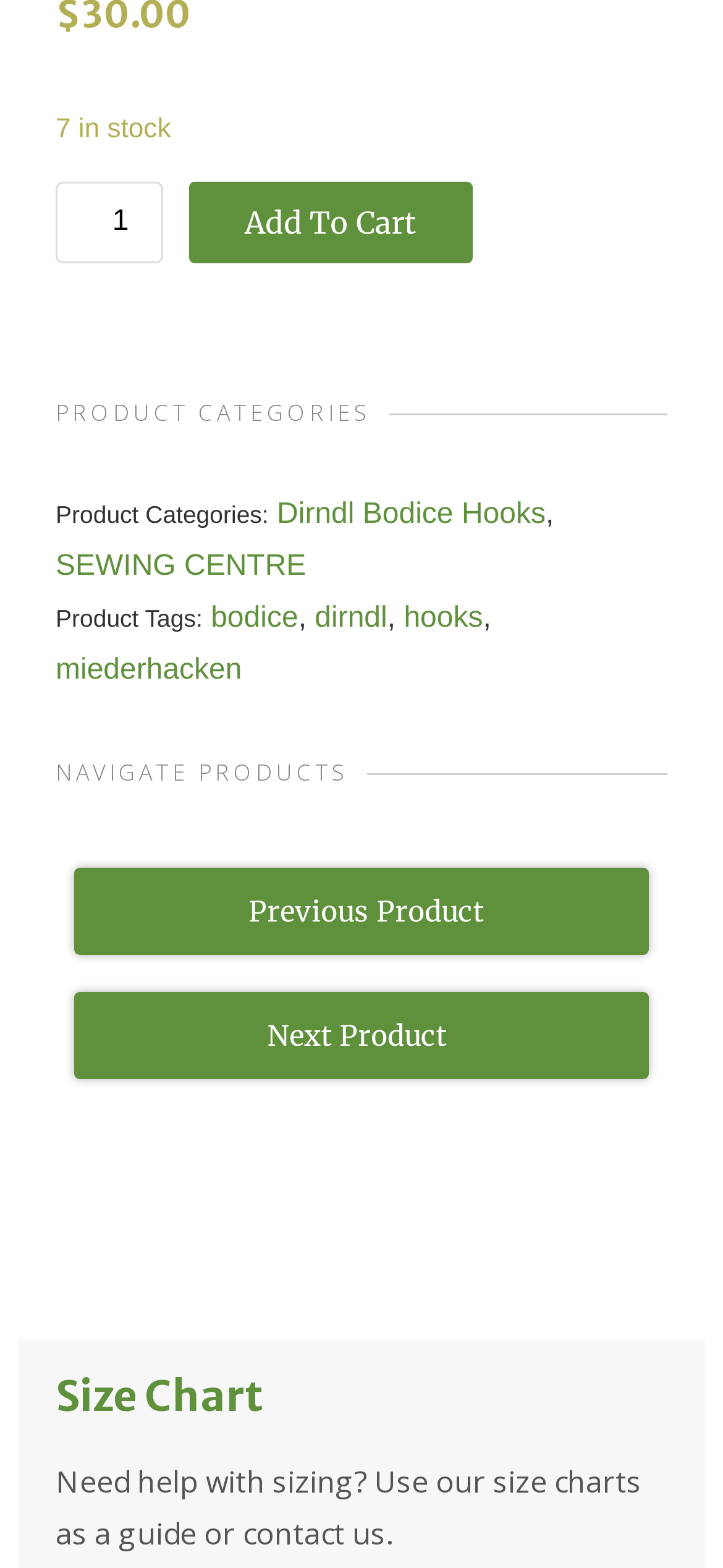Locate the bounding box coordinates of the element that should be clicked to execute the following instruction: "View size chart".

[0.077, 0.878, 0.923, 0.904]